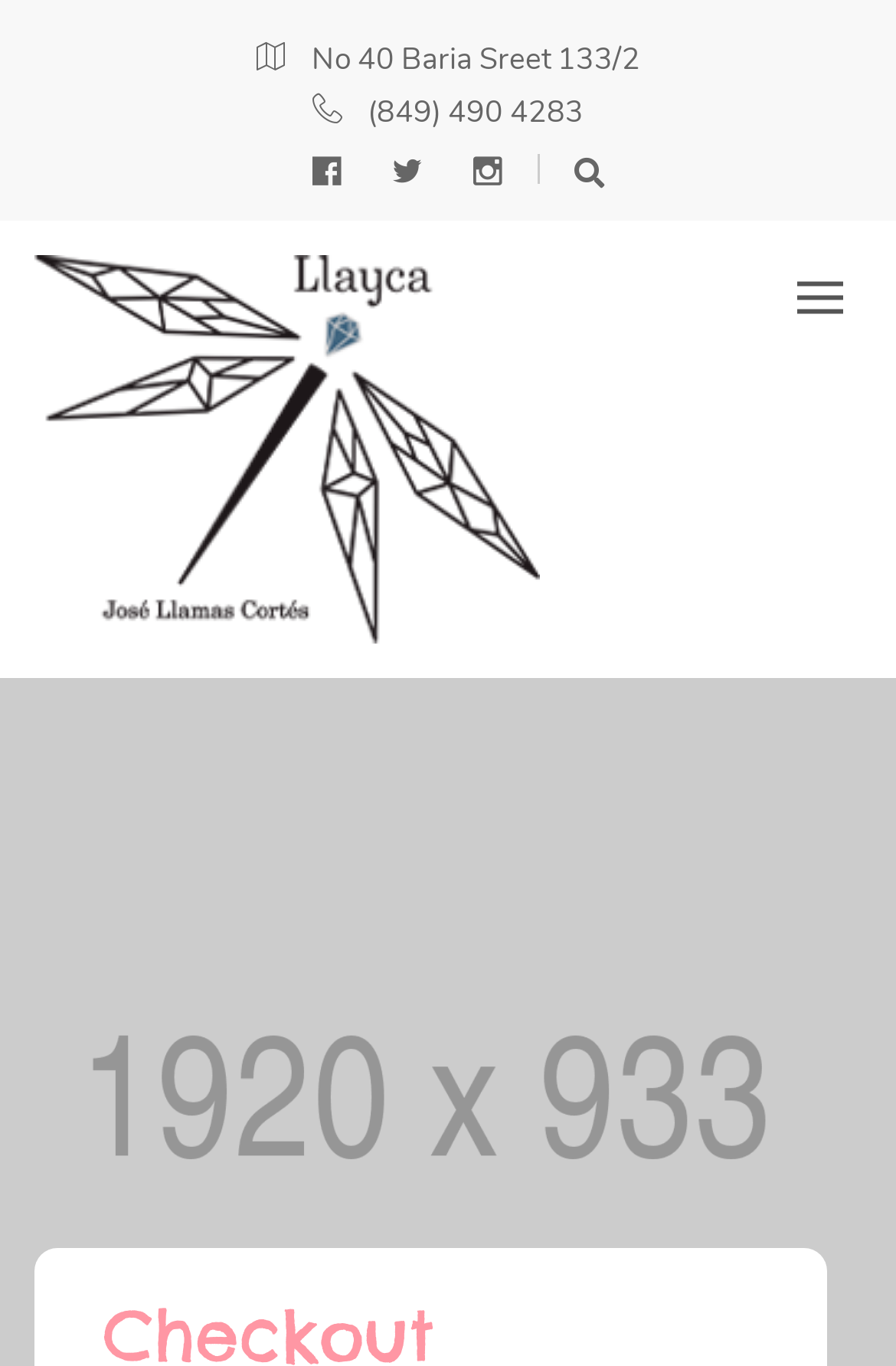Identify and provide the bounding box coordinates of the UI element described: "alt="Jooby"". The coordinates should be formatted as [left, top, right, bottom], with each number being a float between 0 and 1.

[0.038, 0.186, 0.603, 0.471]